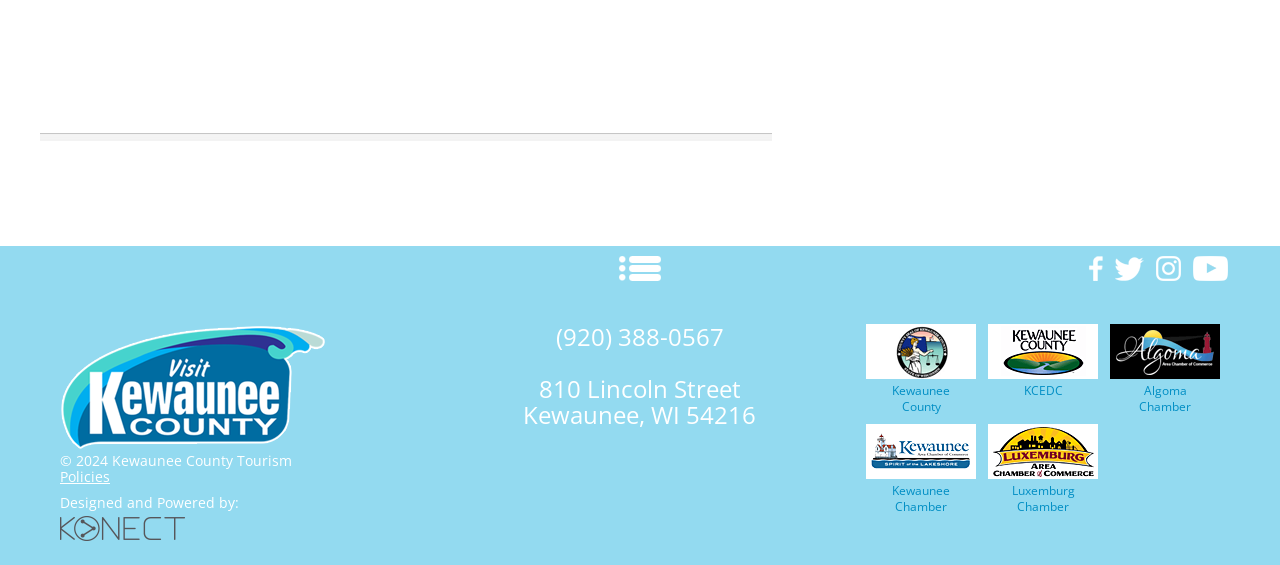Please answer the following question using a single word or phrase: 
How many tables are in the webpage?

4